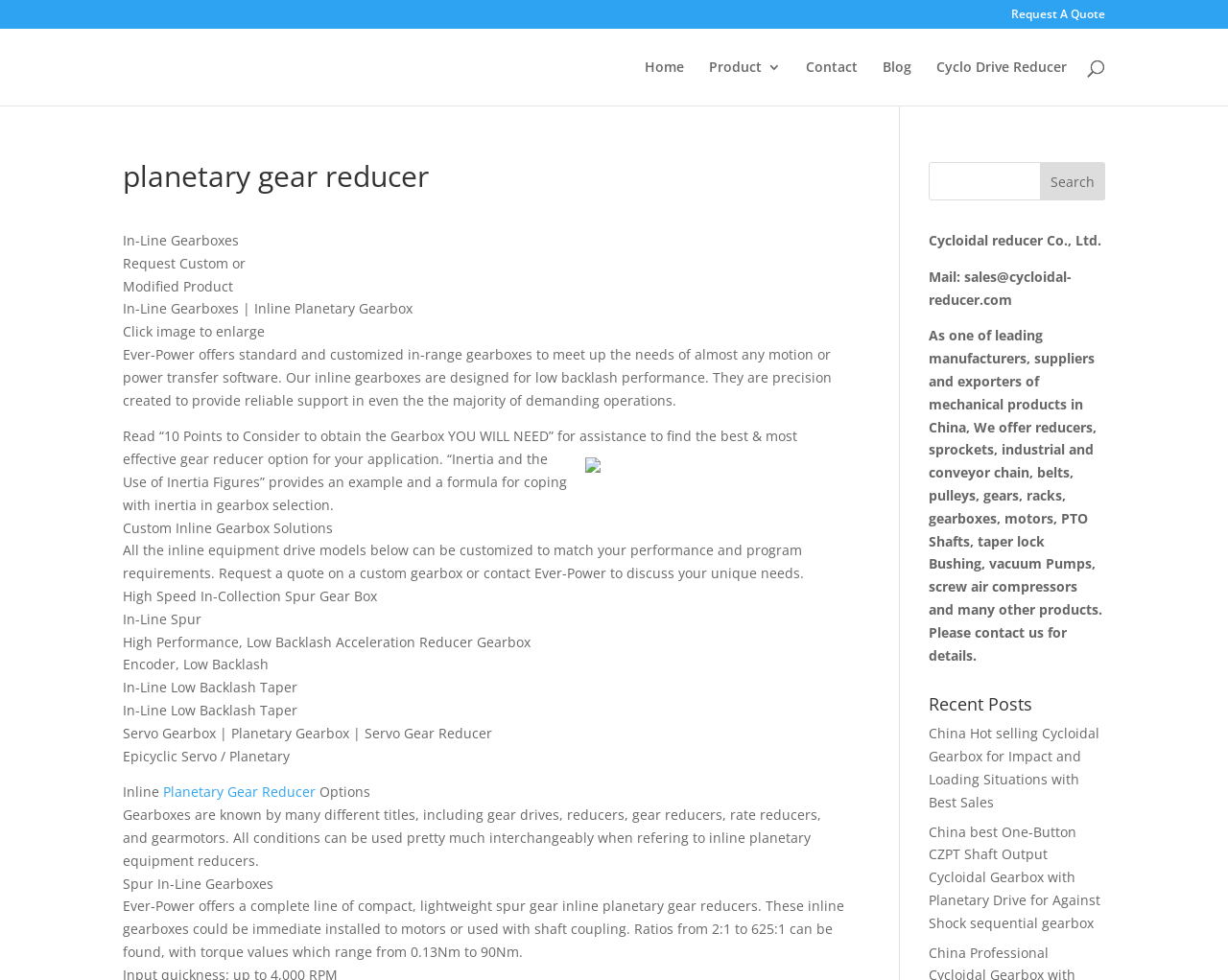Could you find the bounding box coordinates of the clickable area to complete this instruction: "Read the article 'Best Hiring Platforms For Small Businesses'"?

None